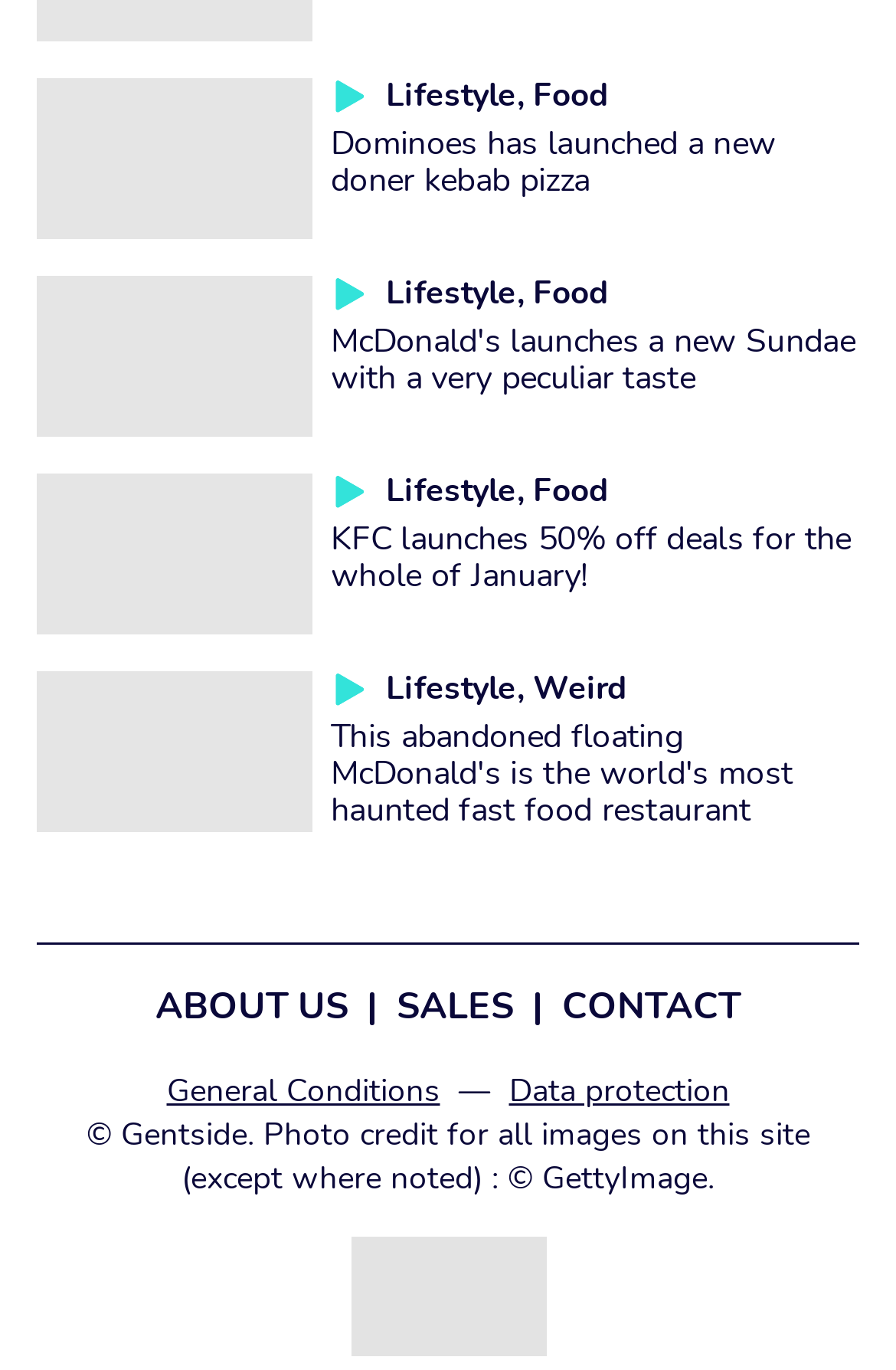Please specify the bounding box coordinates in the format (top-left x, top-left y, bottom-right x, bottom-right y), with all values as floating point numbers between 0 and 1. Identify the bounding box of the UI element described by: Sales

[0.442, 0.717, 0.573, 0.754]